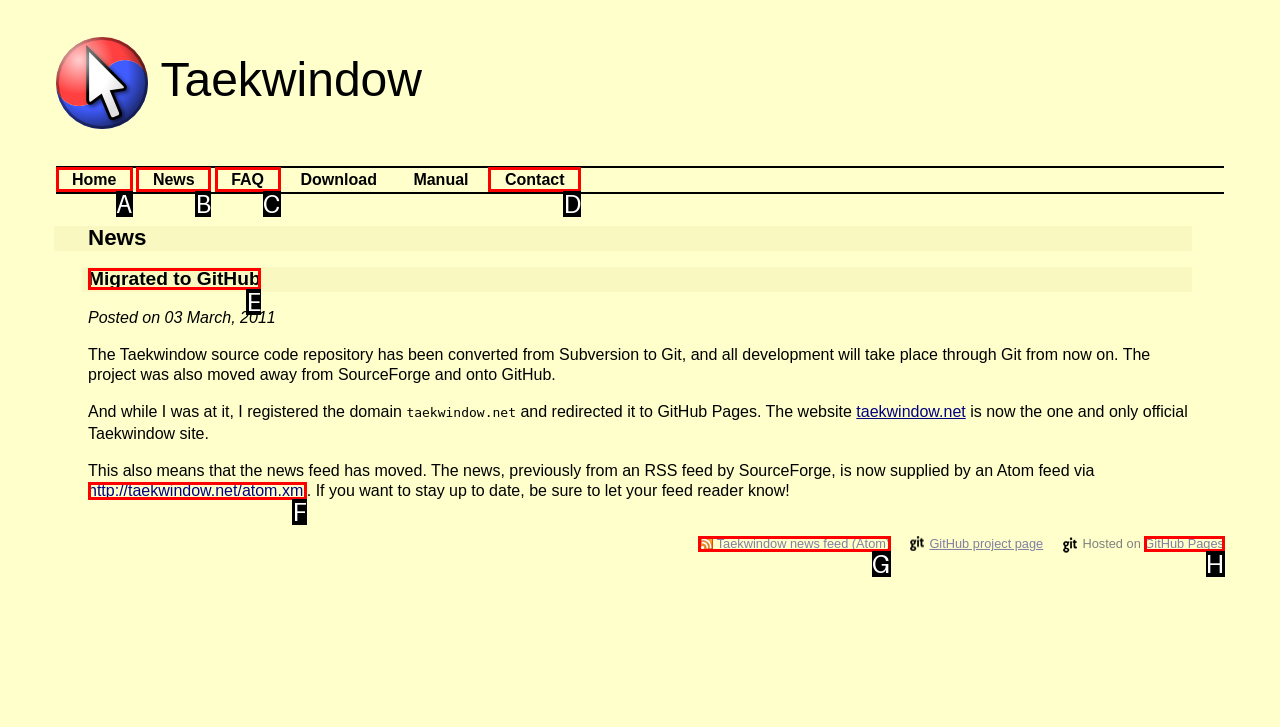Using the description: Taekwindow news feed (Atom), find the corresponding HTML element. Provide the letter of the matching option directly.

G